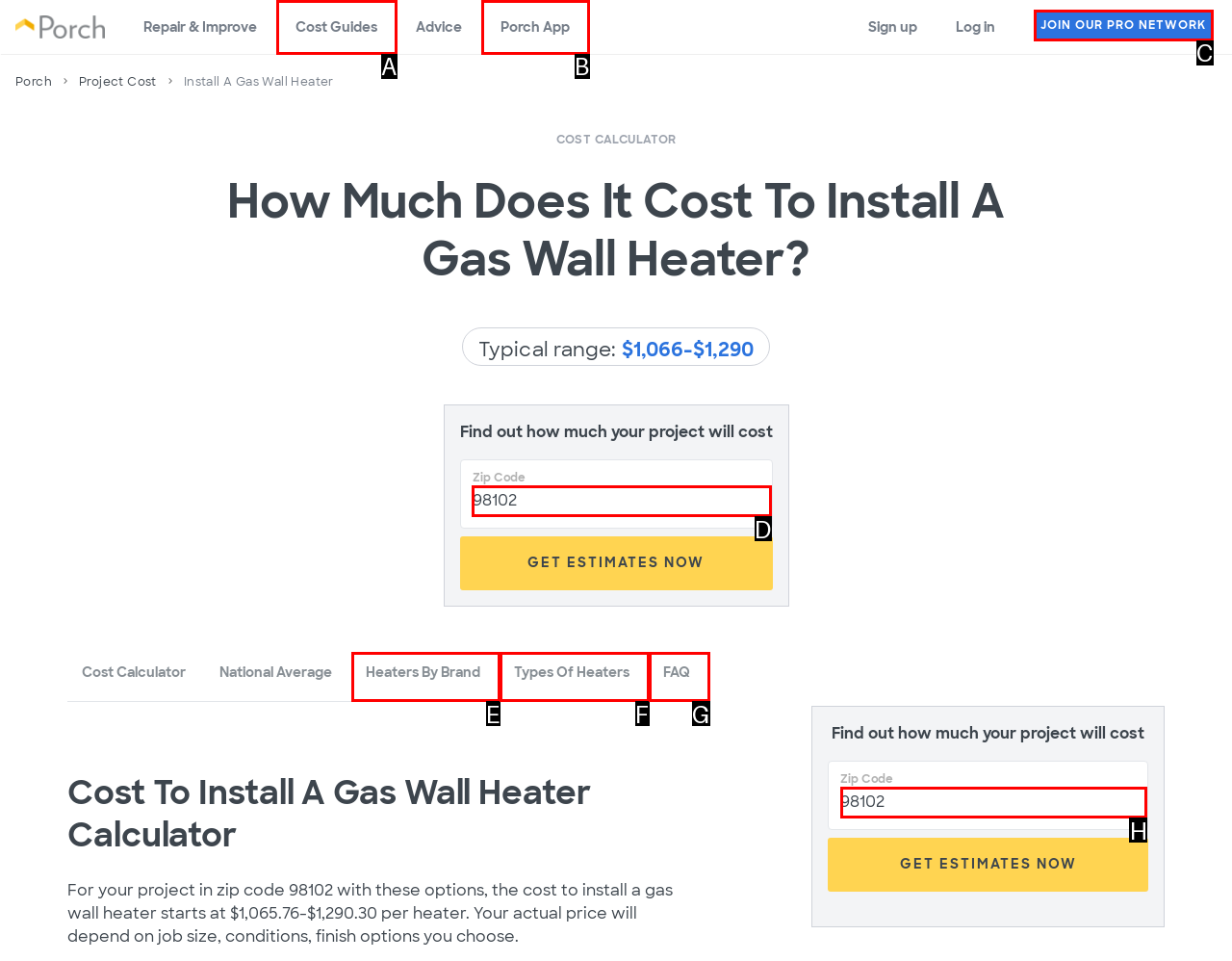Which option should I select to accomplish the task: Enter zip code in the input field? Respond with the corresponding letter from the given choices.

D